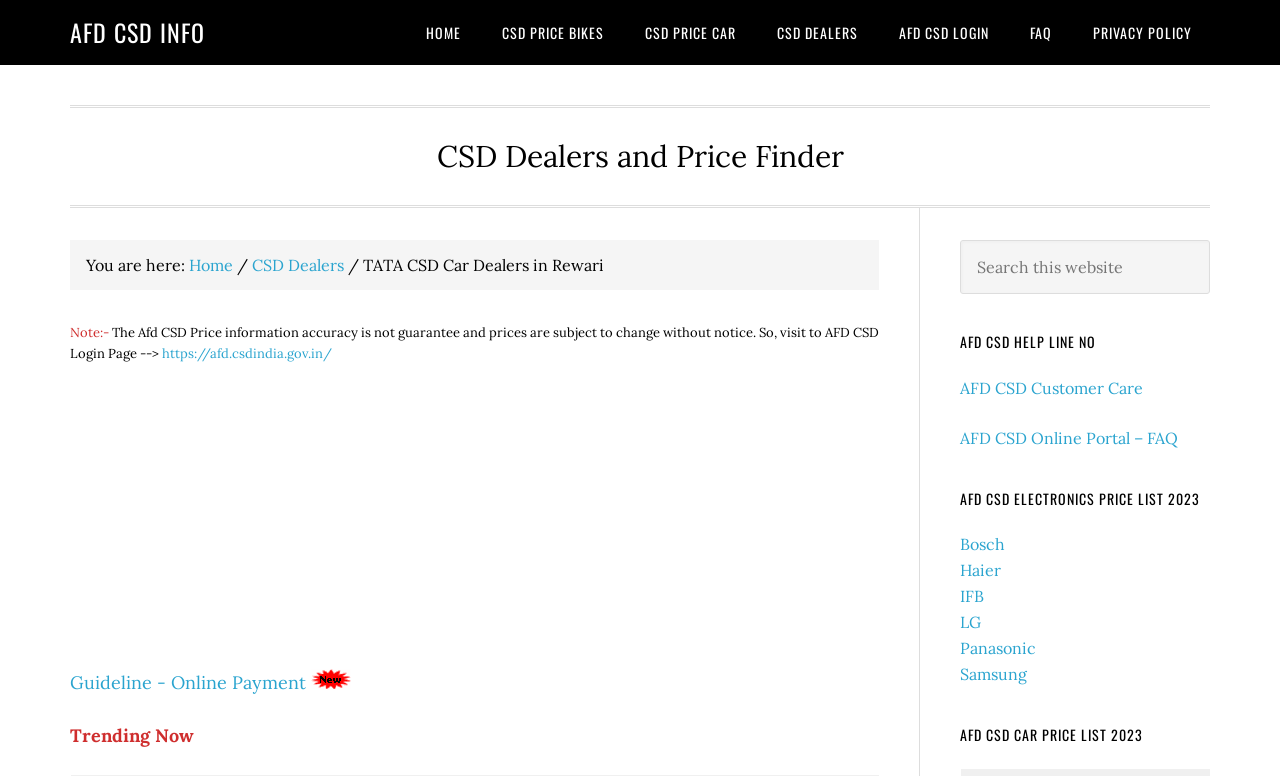What is the purpose of the search box in the primary sidebar?
Can you offer a detailed and complete answer to this question?

The search box is labeled as 'Search this website', indicating that it is used to search for content within the website.